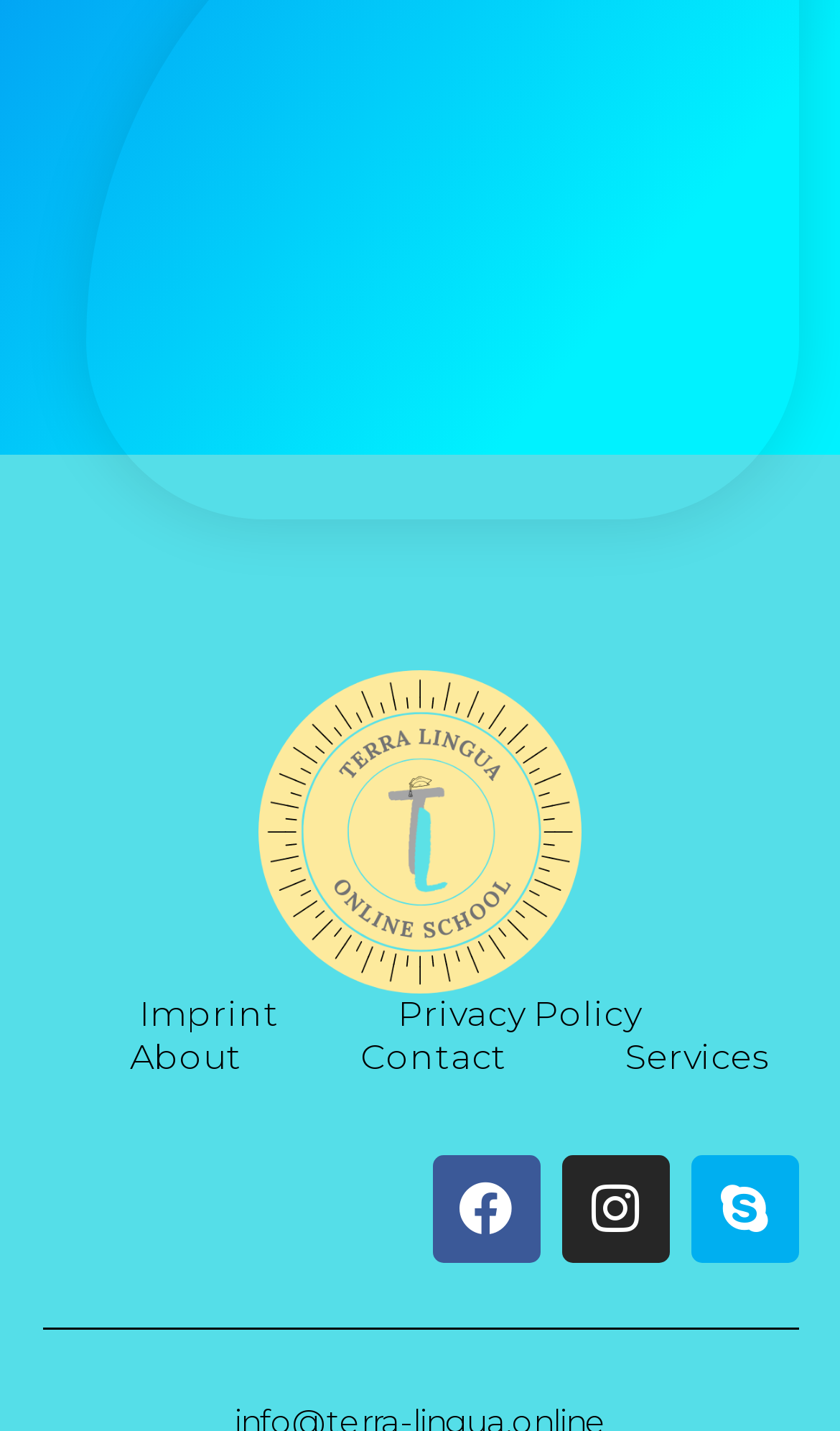How many links are present in the bottom row?
Give a single word or phrase as your answer by examining the image.

5